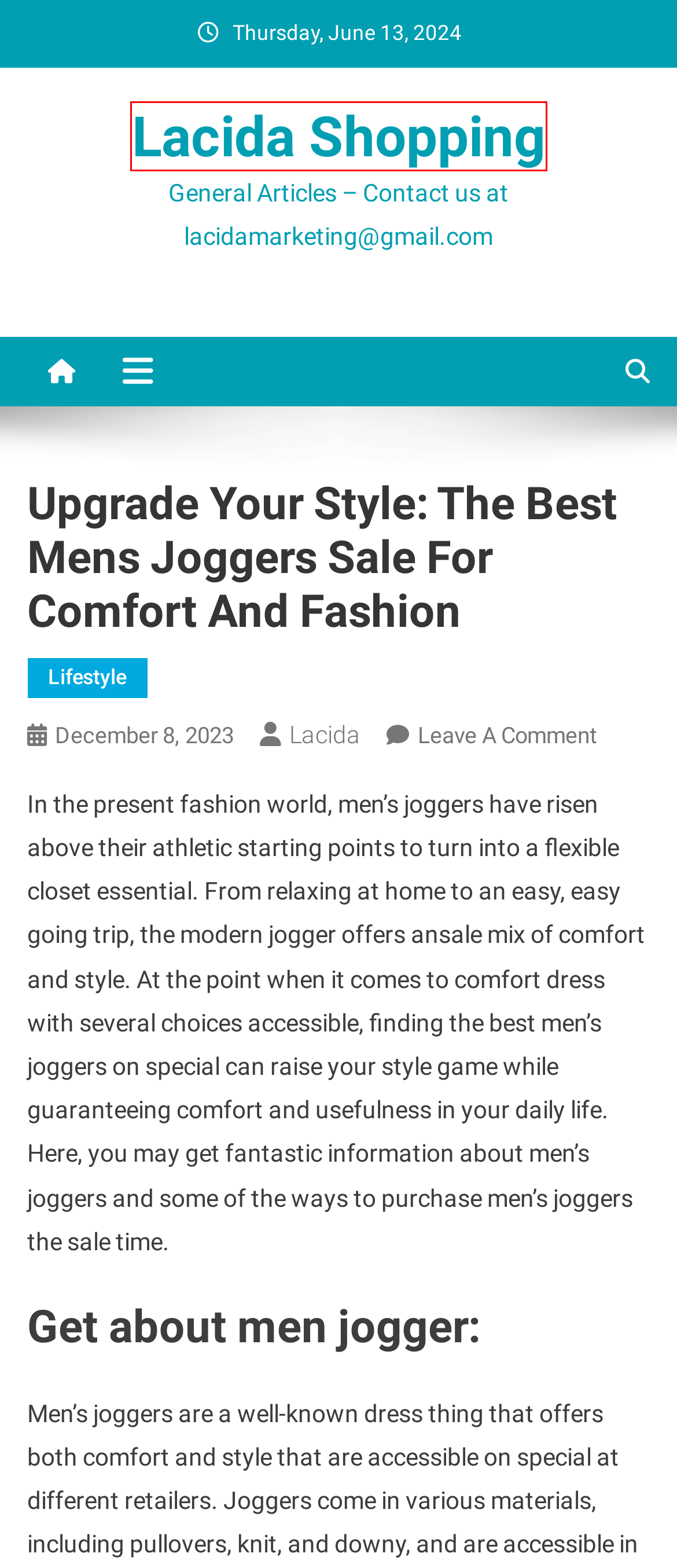Review the screenshot of a webpage which includes a red bounding box around an element. Select the description that best fits the new webpage once the element in the bounding box is clicked. Here are the candidates:
A. lacida, Author at Lacida Shopping
B. Lacida Shopping - General Articles - Contact us at lacidamarketing@gmail.com
C. February 2024 - Lacida Shopping
D. August 2023 - Lacida Shopping
E. February 2023 - Lacida Shopping
F. Lifestyle Archives - Lacida Shopping
G. The Divine Protector: Lord Hanuman's Car Dashboard Presence - Lacida Shopping
H. January 2024 - Lacida Shopping

B